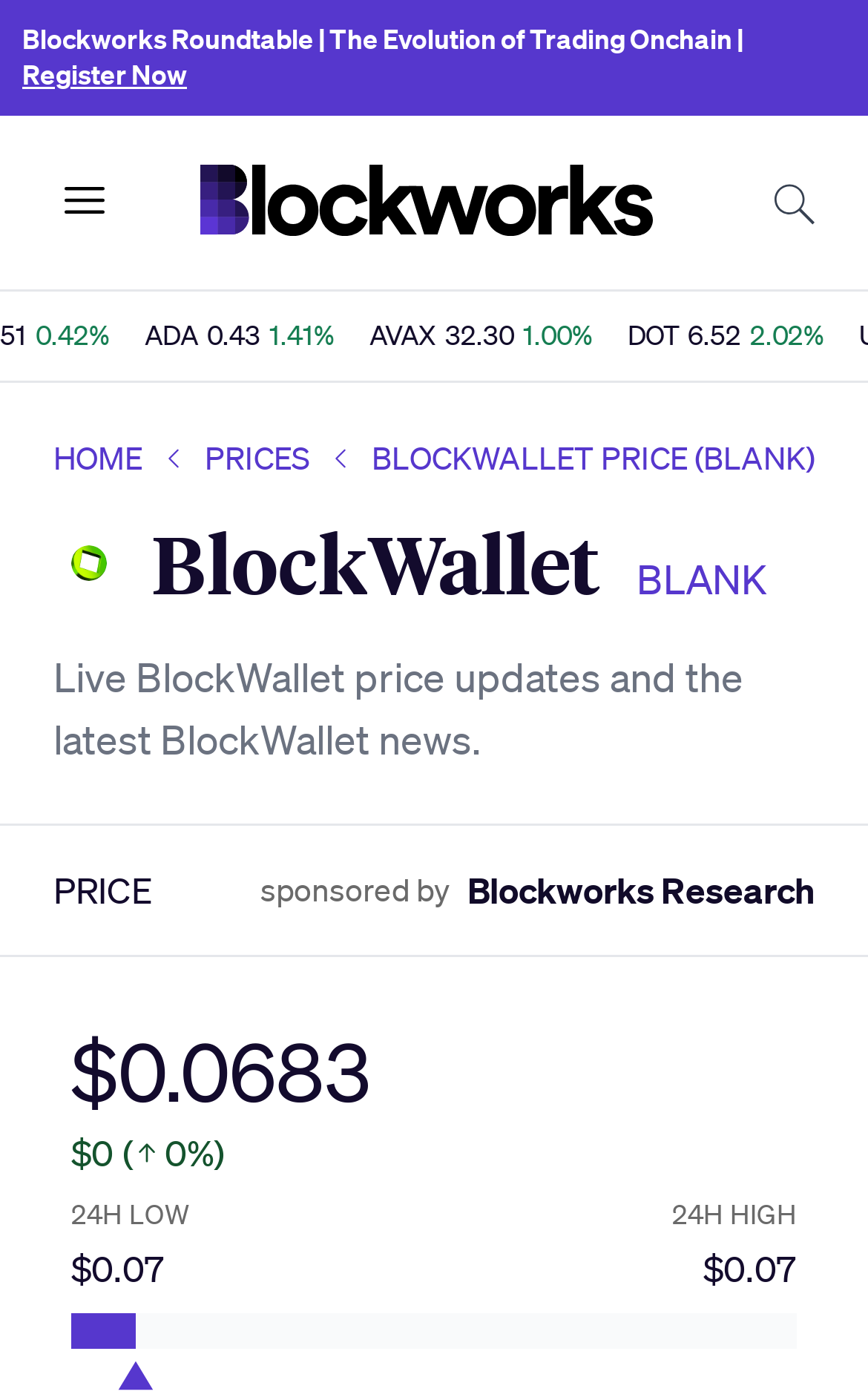Offer an in-depth caption of the entire webpage.

The webpage is focused on providing information about BlockWallet, a cryptocurrency. At the top, there is a banner with a title "Blockworks Roundtable | The Evolution of Trading Onchain |" and a "Register Now" link. Next to it, there is an "Open menu" button. 

On the top-left, there is a navigation menu with links to the "Homepage", "Search", and other options. The "Homepage" link has an accompanying image. 

Below the navigation menu, there are three links with cryptocurrency prices and their percentage changes: AVAX, DOT, and UNI. 

Further down, there is a breadcrumb navigation with links to "HOME", "PRICES", and "BLOCKWALLET PRICE (BLANK)". Next to it, there is an image and a heading "BlockWallet BLANK". 

The main content of the page is divided into two sections. The first section has a heading "Live price updates and the latest news." with three lines of text. The second section has a heading "PRICE" and displays the current price of BlockWallet, which is $0.0683, with a percentage change and 24-hour low and high prices. 

At the bottom of the page, there is an image and a sponsored link to "Blockworks Research".